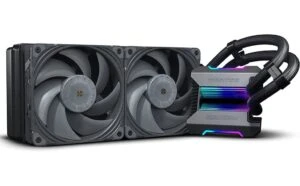What is the purpose of the heat exchanger?
Provide an in-depth answer to the question, covering all aspects.

According to the caption, the robust heat exchanger is designed to ensure effective thermal management, making it ideal for gamers and PC enthusiasts seeking reliable performance under heavy loads.